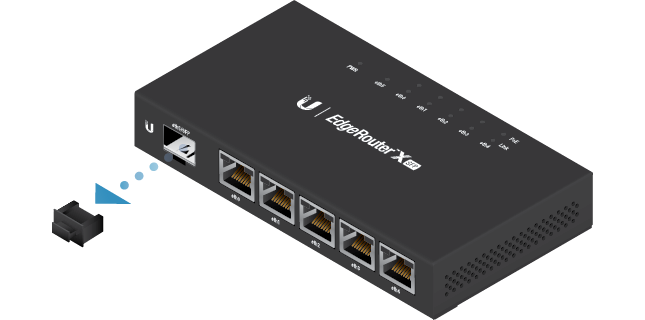Observe the image and answer the following question in detail: What is the benefit of using a proxy server?

According to the caption, using a proxy server allows individuals to bypass internet restrictions, such as those imposed by employers on social media sites like Facebook, and maintain a stable and private internet experience. This implies that proxy servers provide a way to access blocked content anonymously.